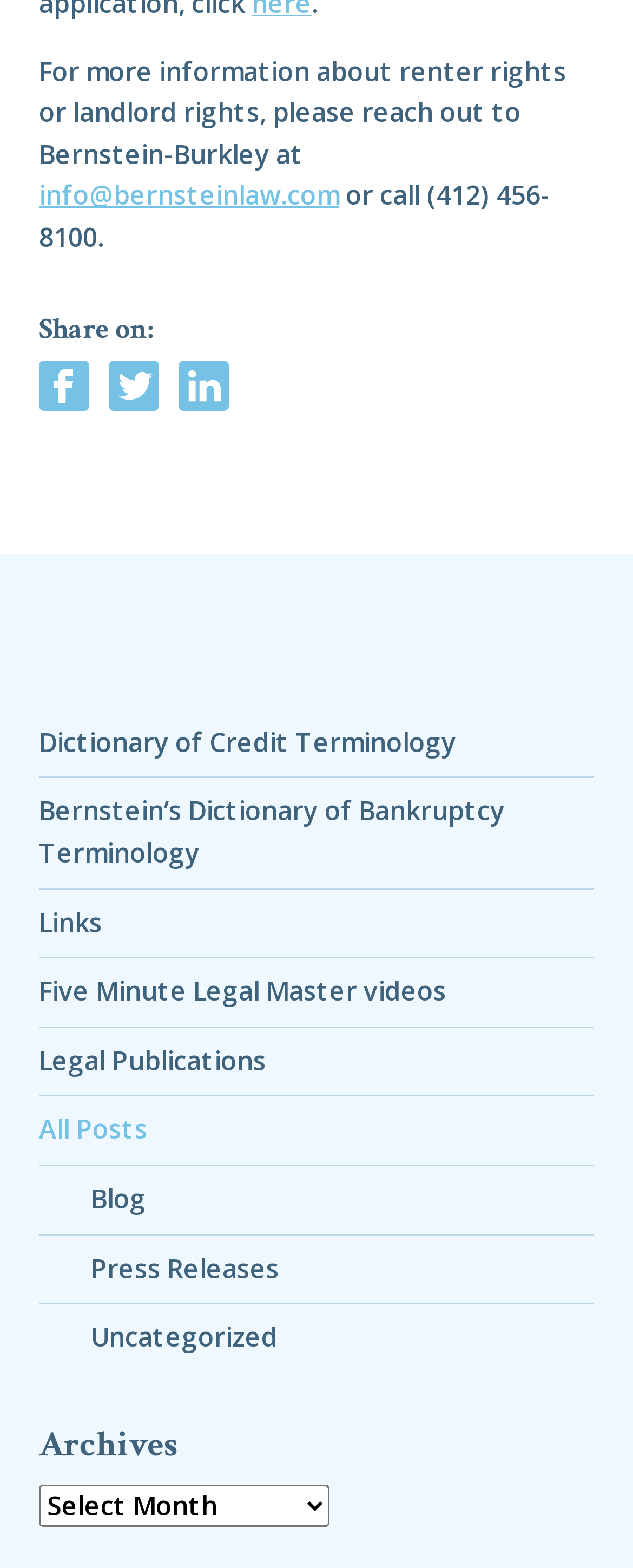What is the purpose of the 'Select Year' combobox?
Please answer the question with a detailed response using the information from the screenshot.

The 'Select Year' combobox is located at the bottom of the webpage, under the 'Archives' heading. Its purpose is to allow users to select a specific year to view archived content.